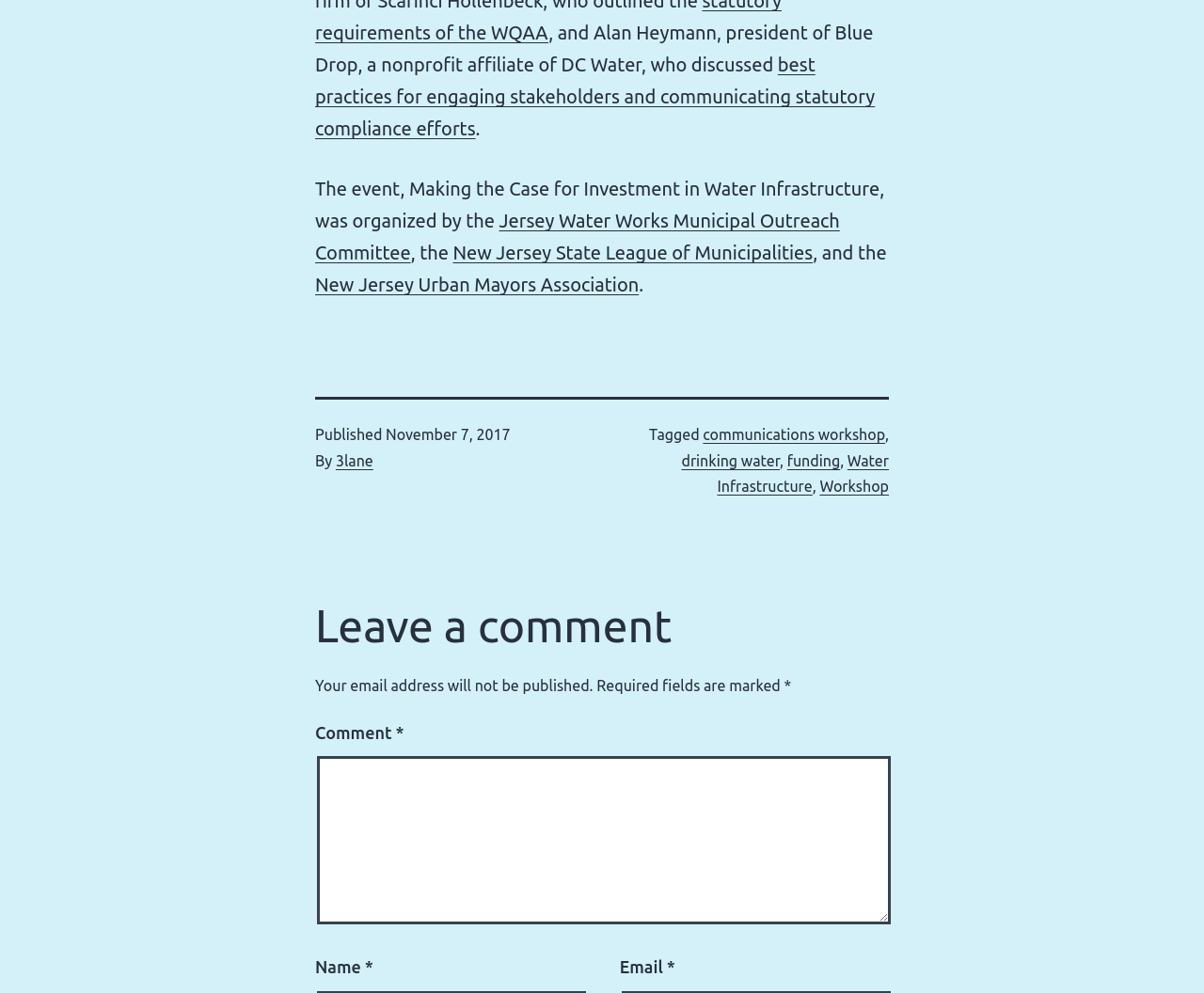Please identify the coordinates of the bounding box that should be clicked to fulfill this instruction: "Click the link to visit the Jersey Water Works Municipal Outreach Committee".

[0.262, 0.212, 0.697, 0.266]